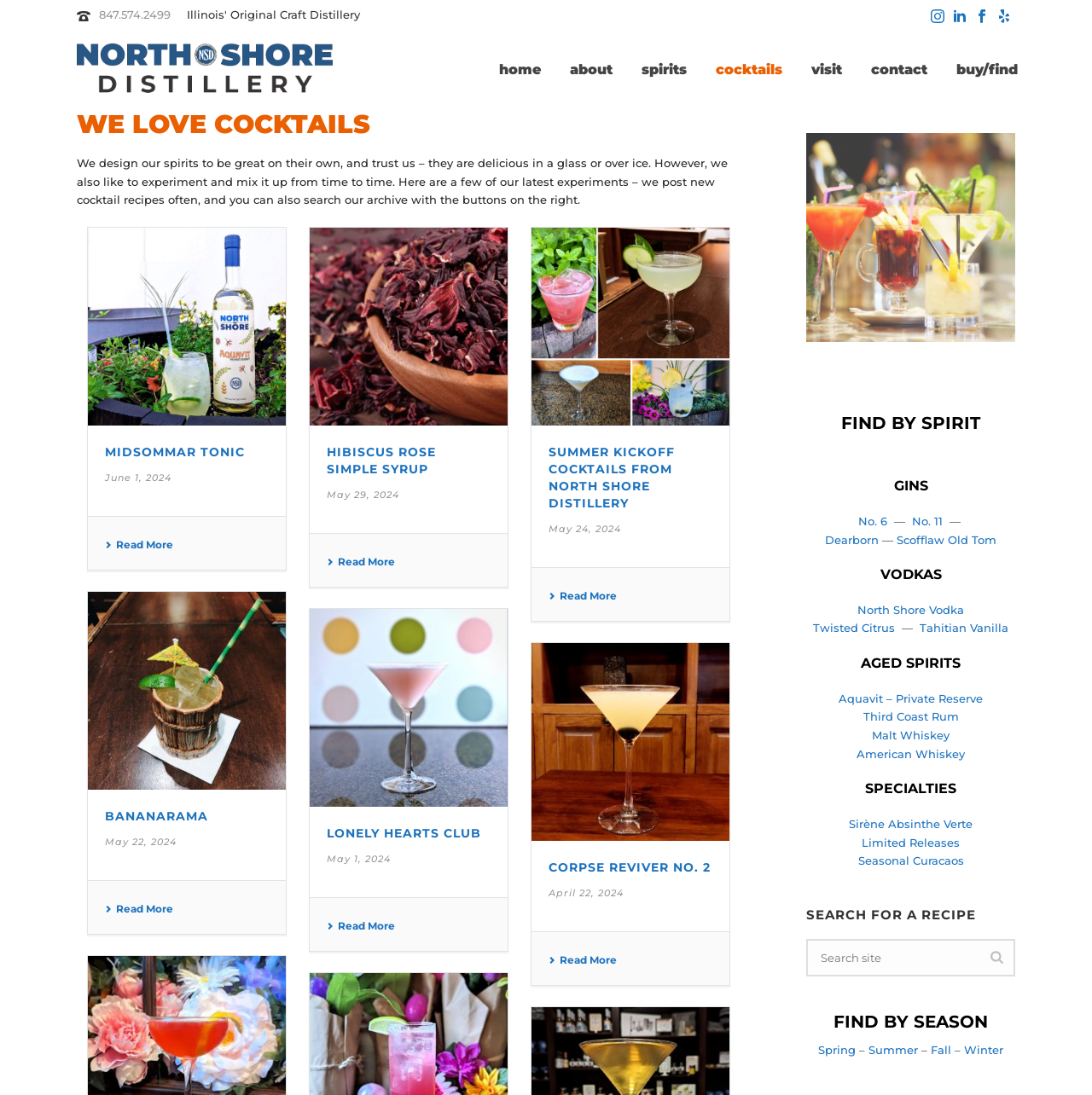Please pinpoint the bounding box coordinates for the region I should click to adhere to this instruction: "view the 'CORPSE REVIVER NO. 2' cocktail recipe".

[0.476, 0.586, 0.678, 0.919]